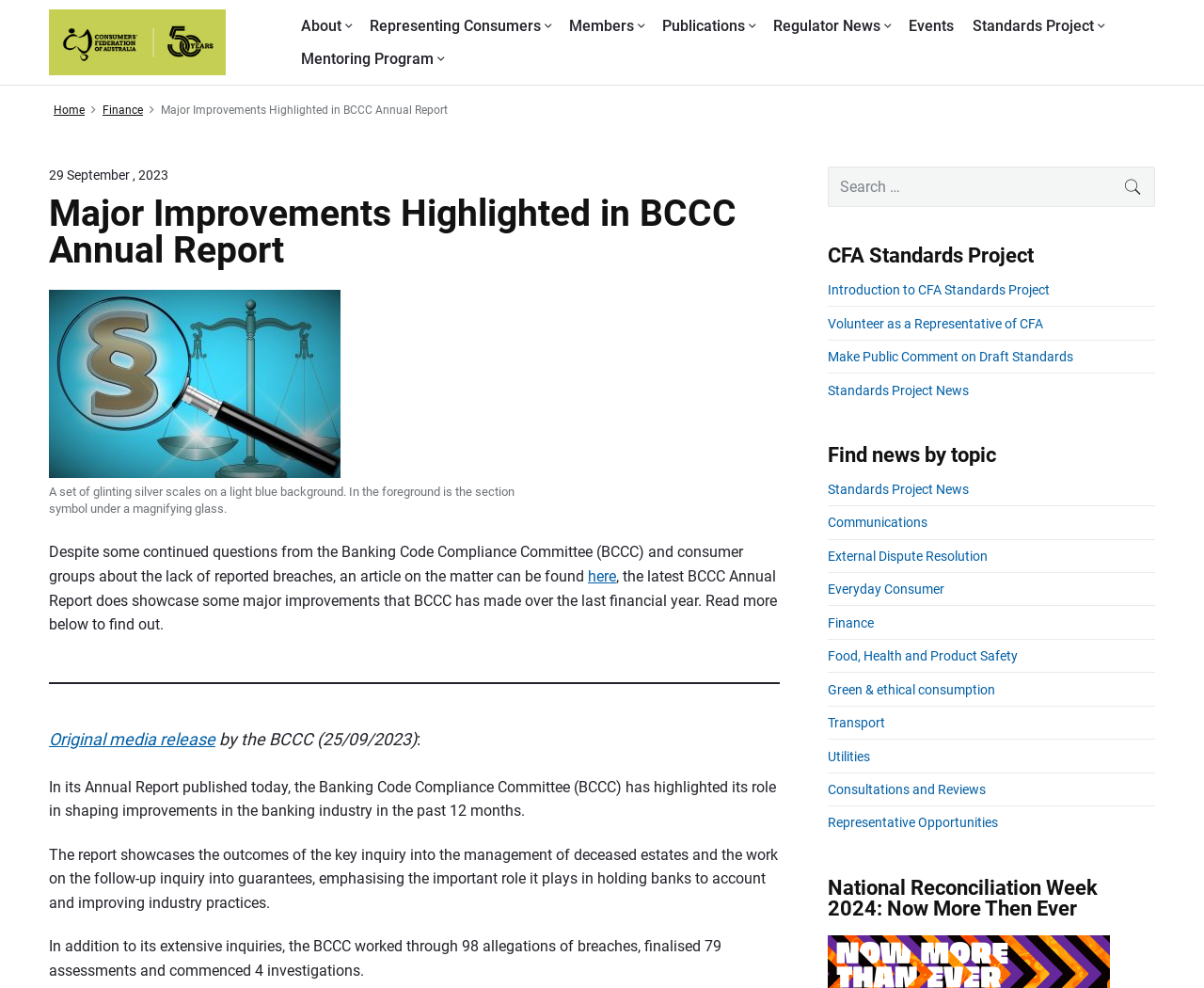What is the purpose of the BCCC?
Based on the image, give a concise answer in the form of a single word or short phrase.

Holding banks to account